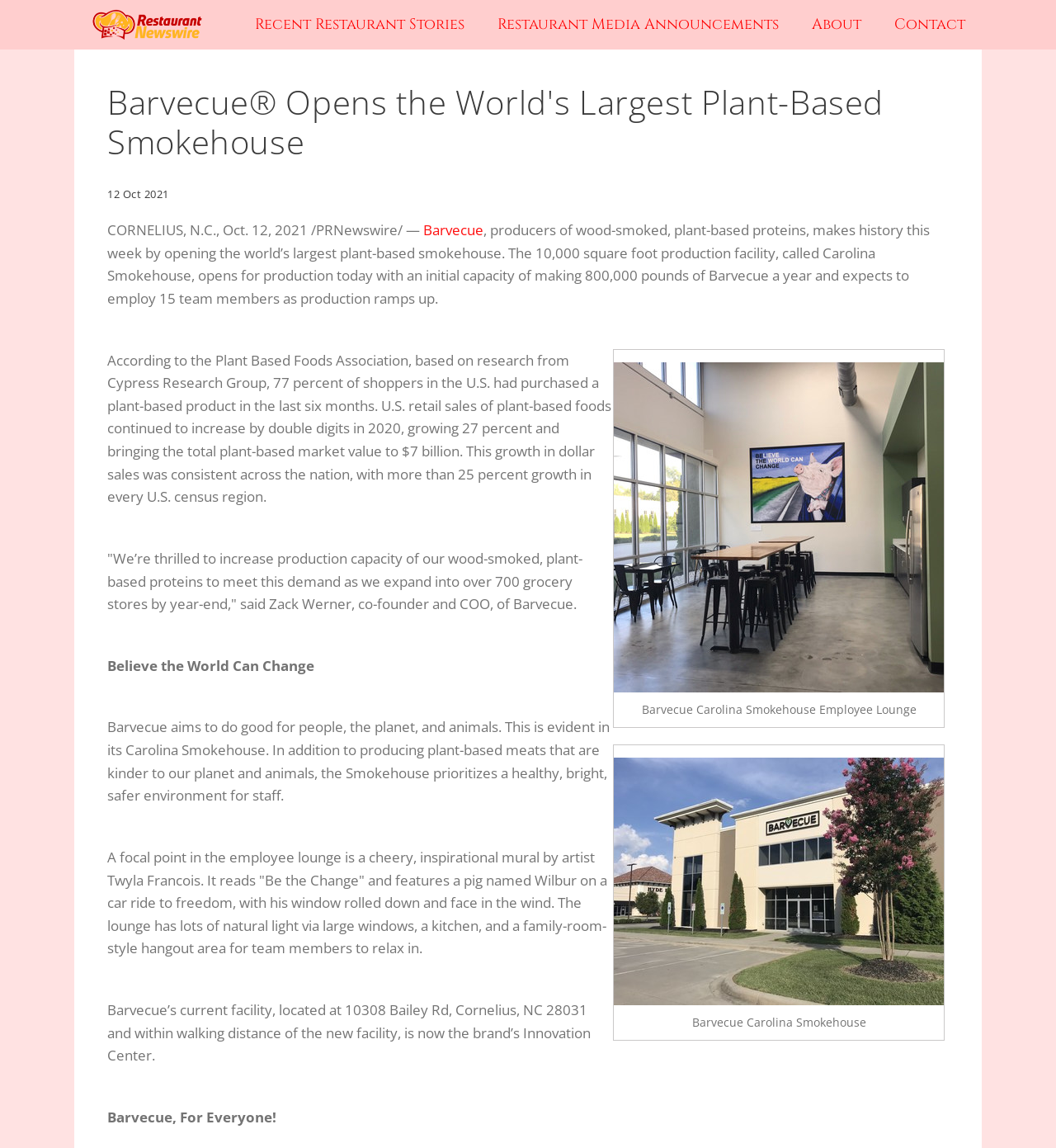Use a single word or phrase to answer this question: 
What is the address of Barvecue's current facility?

10308 Bailey Rd, Cornelius, NC 28031